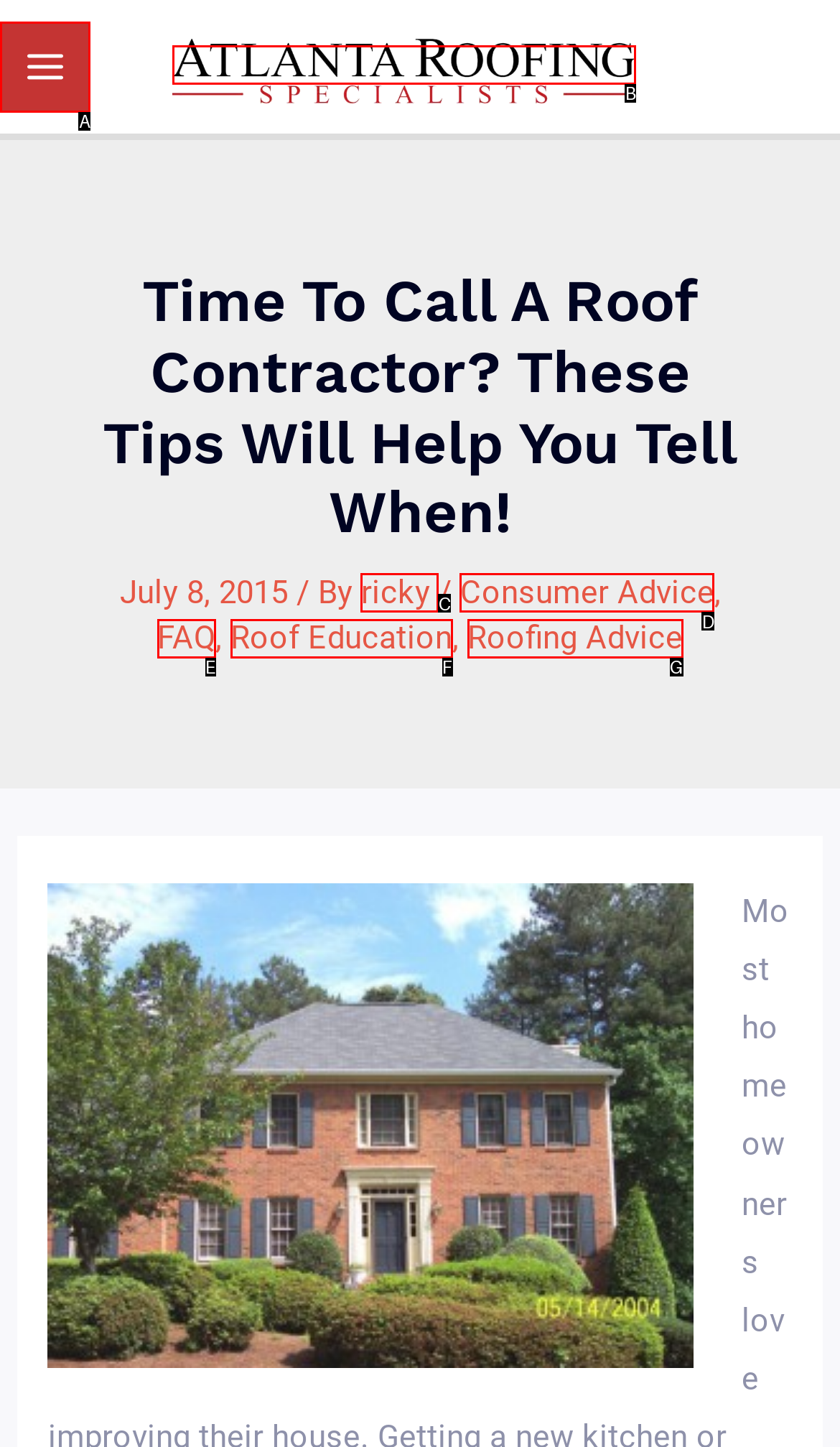Determine which HTML element corresponds to the description: FAQ. Provide the letter of the correct option.

E